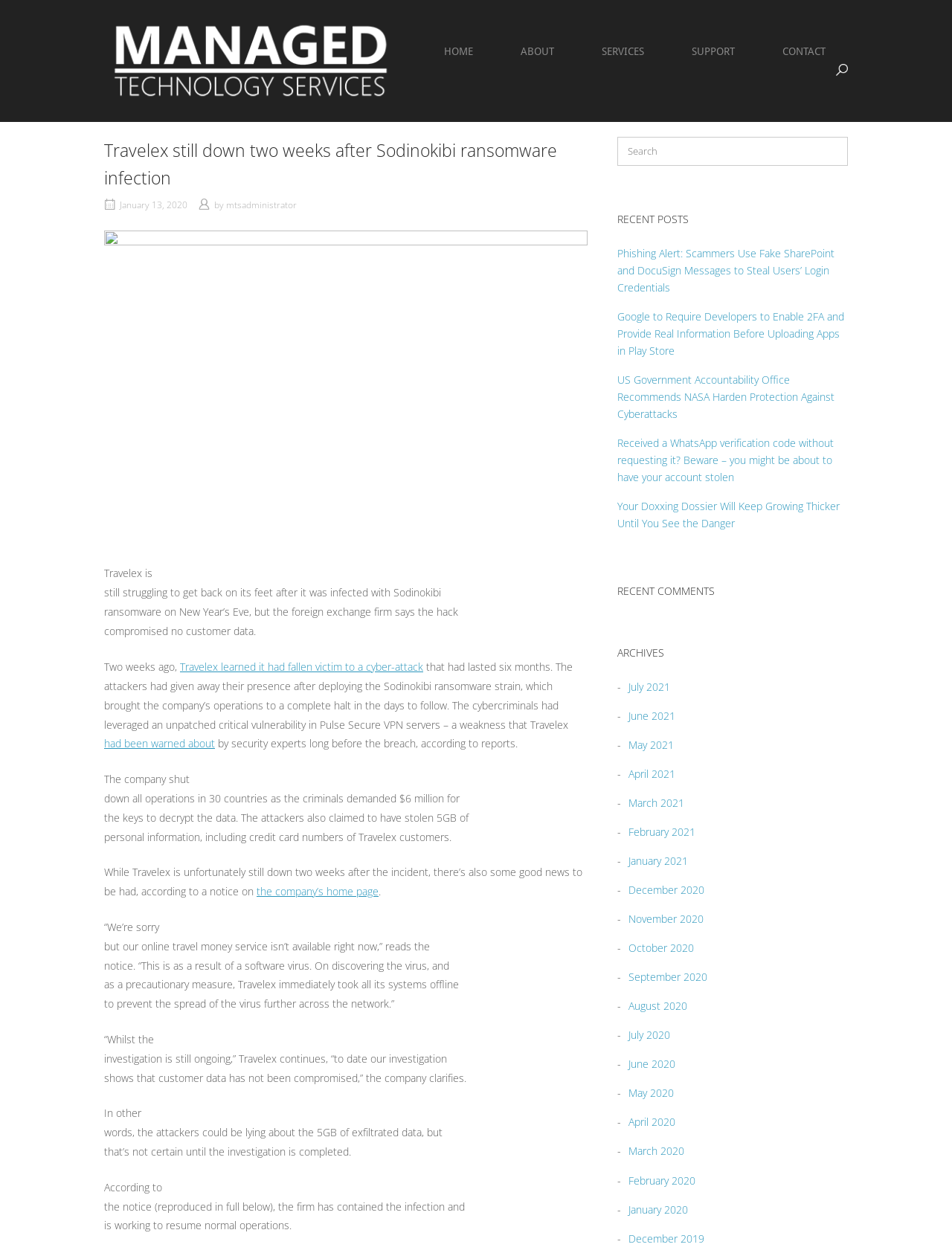What is Travelex still struggling with?
Give a detailed response to the question by analyzing the screenshot.

According to the article, Travelex is still struggling to get back on its feet after it was infected with Sodinokibi ransomware on New Year’s Eve.